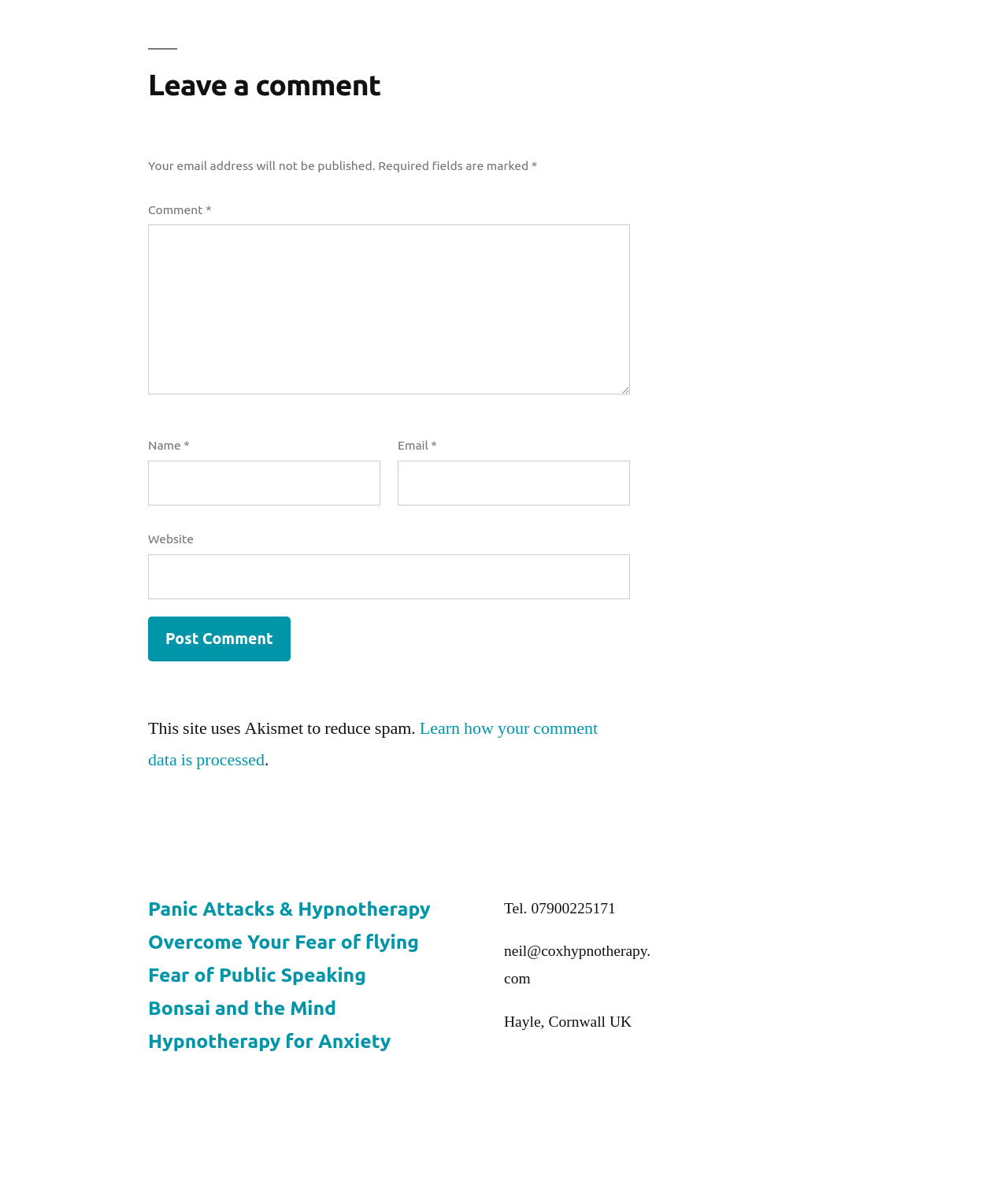Please specify the bounding box coordinates of the clickable region to carry out the following instruction: "Enter your name". The coordinates should be four float numbers between 0 and 1, in the format [left, top, right, bottom].

[0.147, 0.388, 0.377, 0.427]